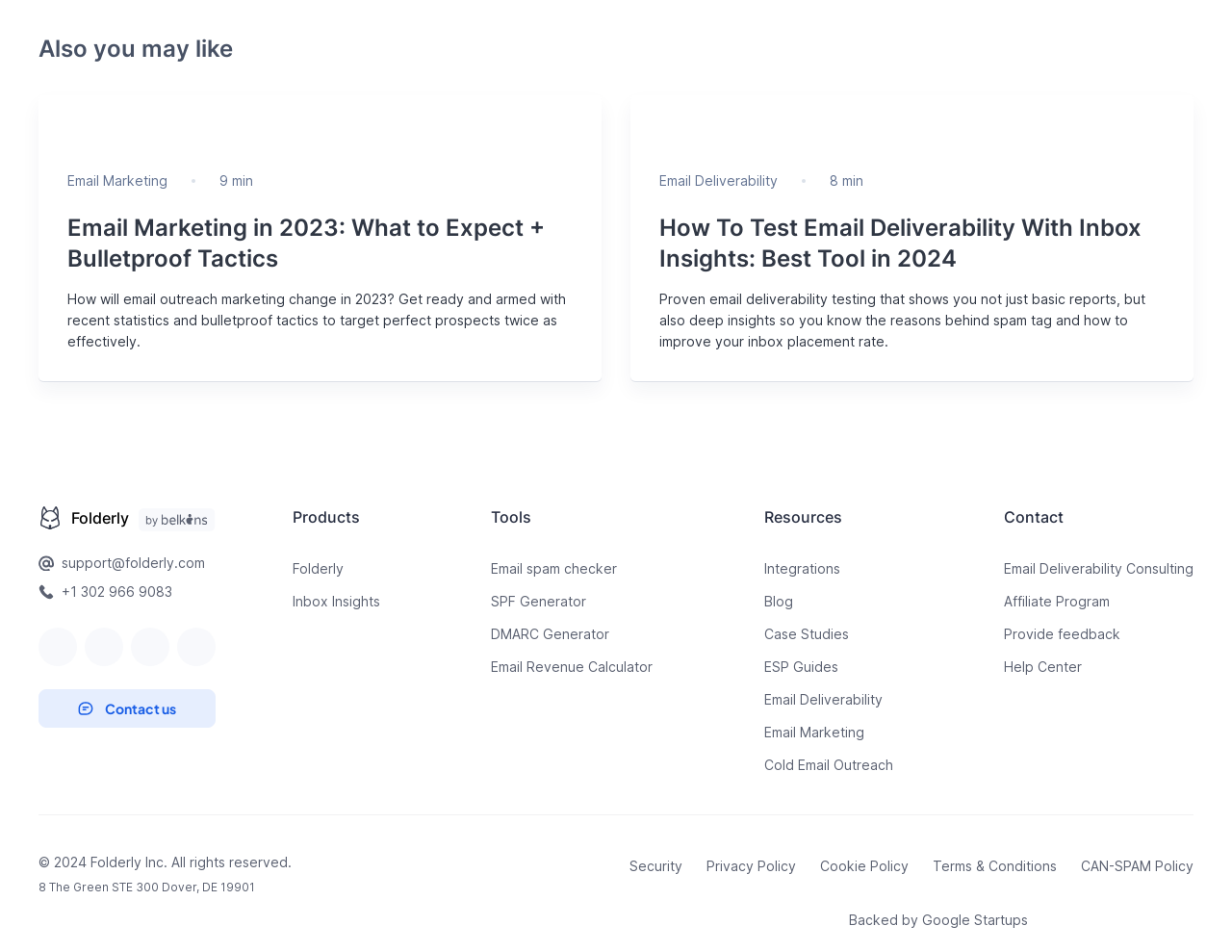How can I contact the company?
Refer to the image and provide a thorough answer to the question.

The 'Contact us' button is located at the bottom of the webpage, and clicking it will likely take you to a contact form or a page with contact information.